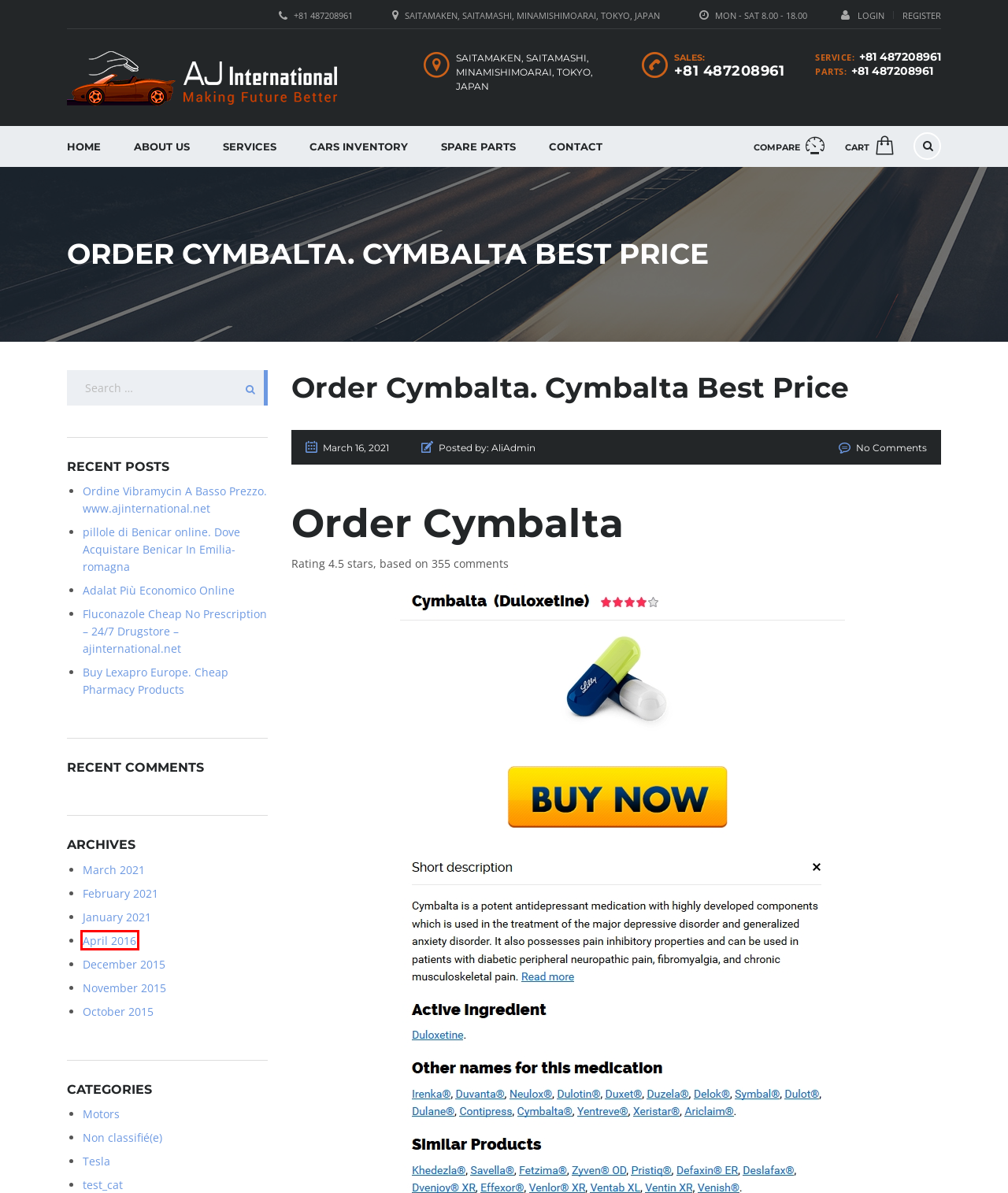You are presented with a screenshot of a webpage containing a red bounding box around a particular UI element. Select the best webpage description that matches the new webpage after clicking the element within the bounding box. Here are the candidates:
A. Service – ALI JANI INTERNATIONAL
B. Tesla – ALI JANI INTERNATIONAL
C. April 2016 – ALI JANI INTERNATIONAL
D. January 2021 – ALI JANI INTERNATIONAL
E. Compare – ALI JANI INTERNATIONAL
F. My Account – ALI JANI INTERNATIONAL
G. February 2021 – ALI JANI INTERNATIONAL
H. Inventory – ALI JANI INTERNATIONAL

C